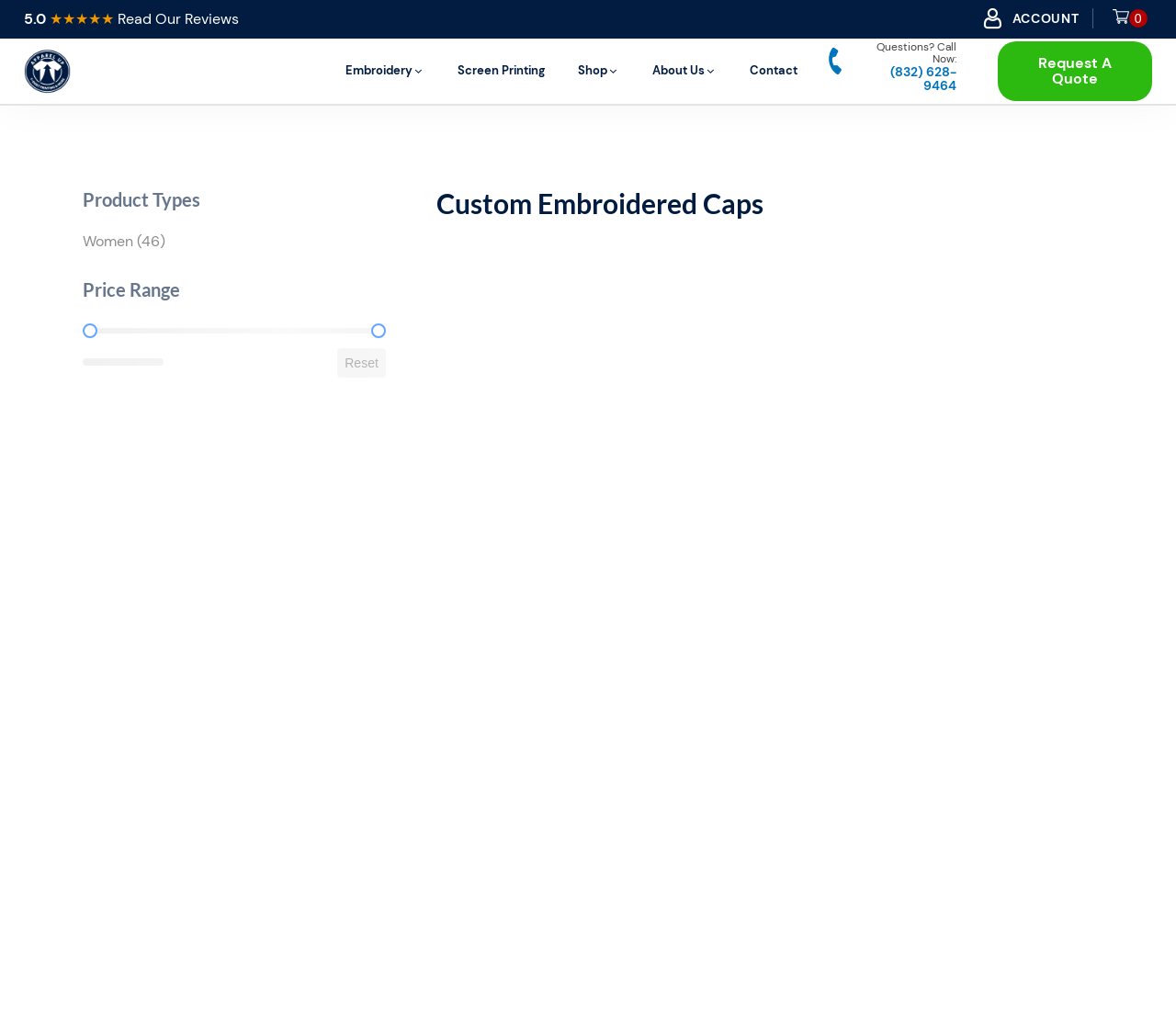Produce a meticulous description of the webpage.

The webpage is about custom embroidered caps, allowing users to design their own caps with their logo. At the top left, there is a review section with a 5-star rating, accompanied by a "Read Our Reviews" link. Next to it, there is a link to "Apparel Up Reviews". On the top right, there are links to "ACCOUNT" and a "Cart" button with a shopping cart icon.

Below the top section, there is a navigation menu with links to "Embroidery", "Screen Printing", "Shop", "About Us", and "Contact". Each link has a downward arrow icon next to it.

On the right side of the navigation menu, there is a section with a phone number and a "Request A Quote" link. Below this section, there are three product type buttons: "Women (46)" and two others not specified. Next to the product type buttons, there is a "Price Range" section with a "Reset" button.

The main content of the webpage is divided into three sections, each showcasing a different type of custom embroidered cap. The sections are arranged horizontally, with the first section starting from the left side of the page. Each section has a heading "Custom Embroidered Caps" and displays a different cap design.